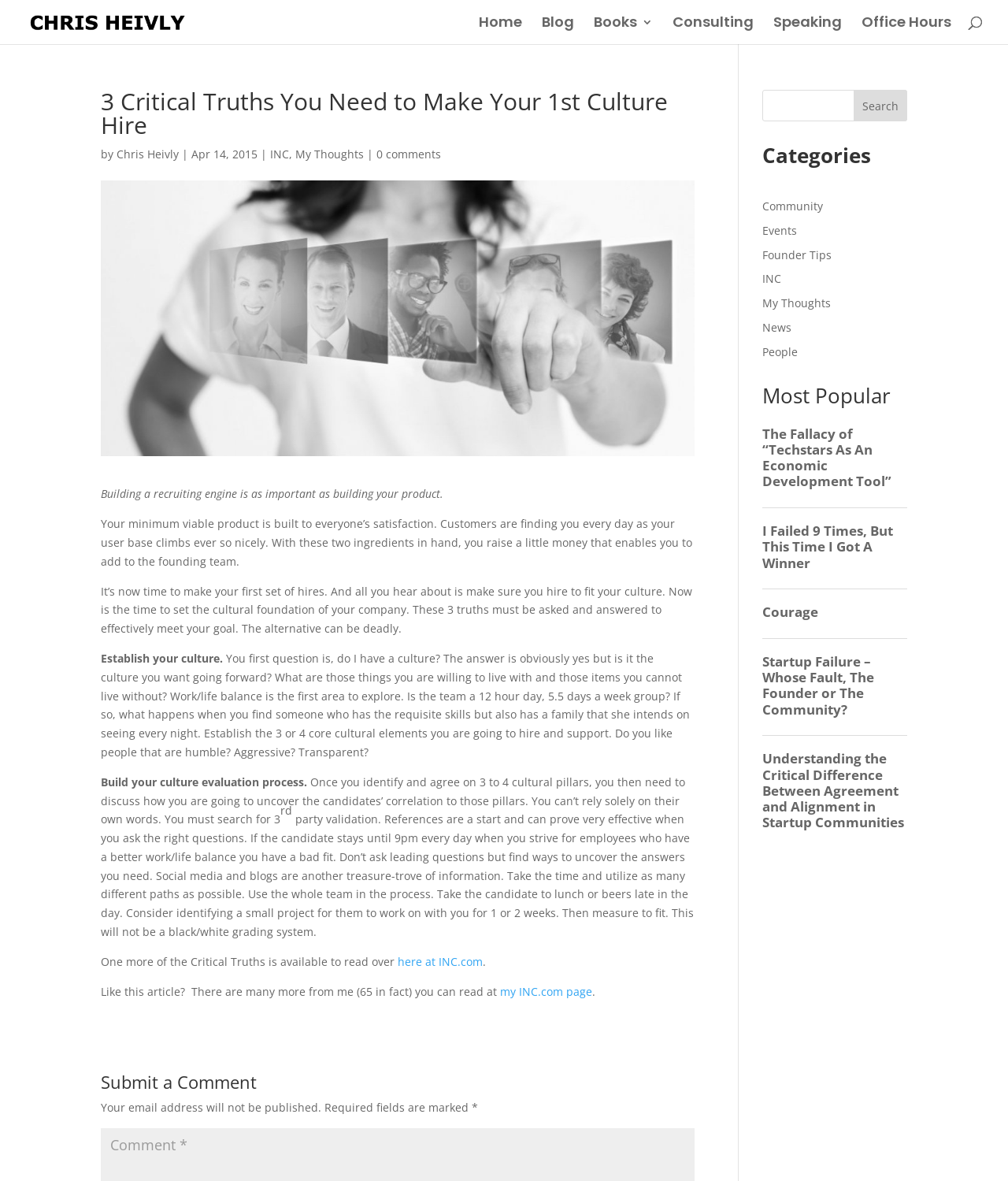Please identify the bounding box coordinates of the clickable element to fulfill the following instruction: "Submit a comment". The coordinates should be four float numbers between 0 and 1, i.e., [left, top, right, bottom].

[0.1, 0.909, 0.689, 0.93]